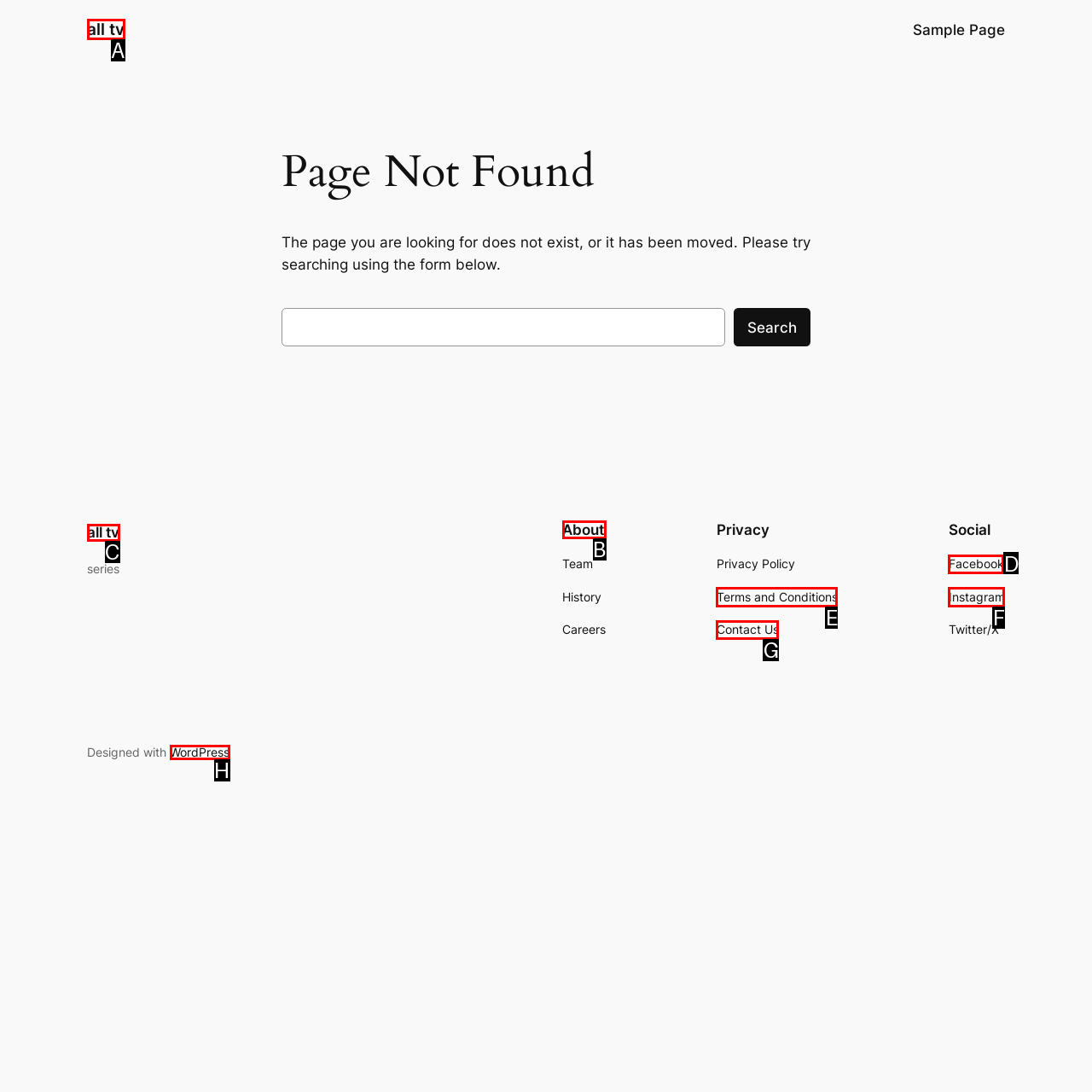Identify the HTML element I need to click to complete this task: check About section Provide the option's letter from the available choices.

B